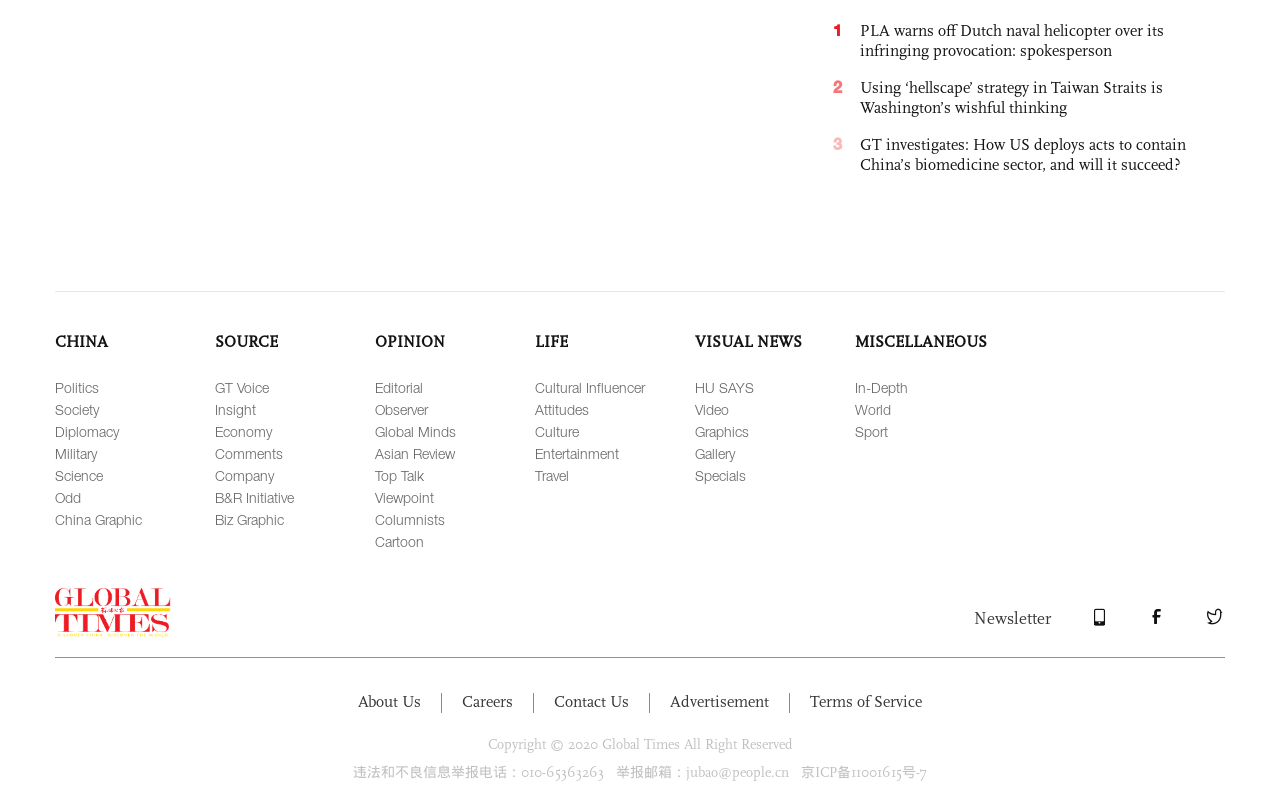Please identify the bounding box coordinates of the region to click in order to complete the task: "Subscribe to the newsletter". The coordinates must be four float numbers between 0 and 1, specified as [left, top, right, bottom].

[0.761, 0.753, 0.821, 0.779]